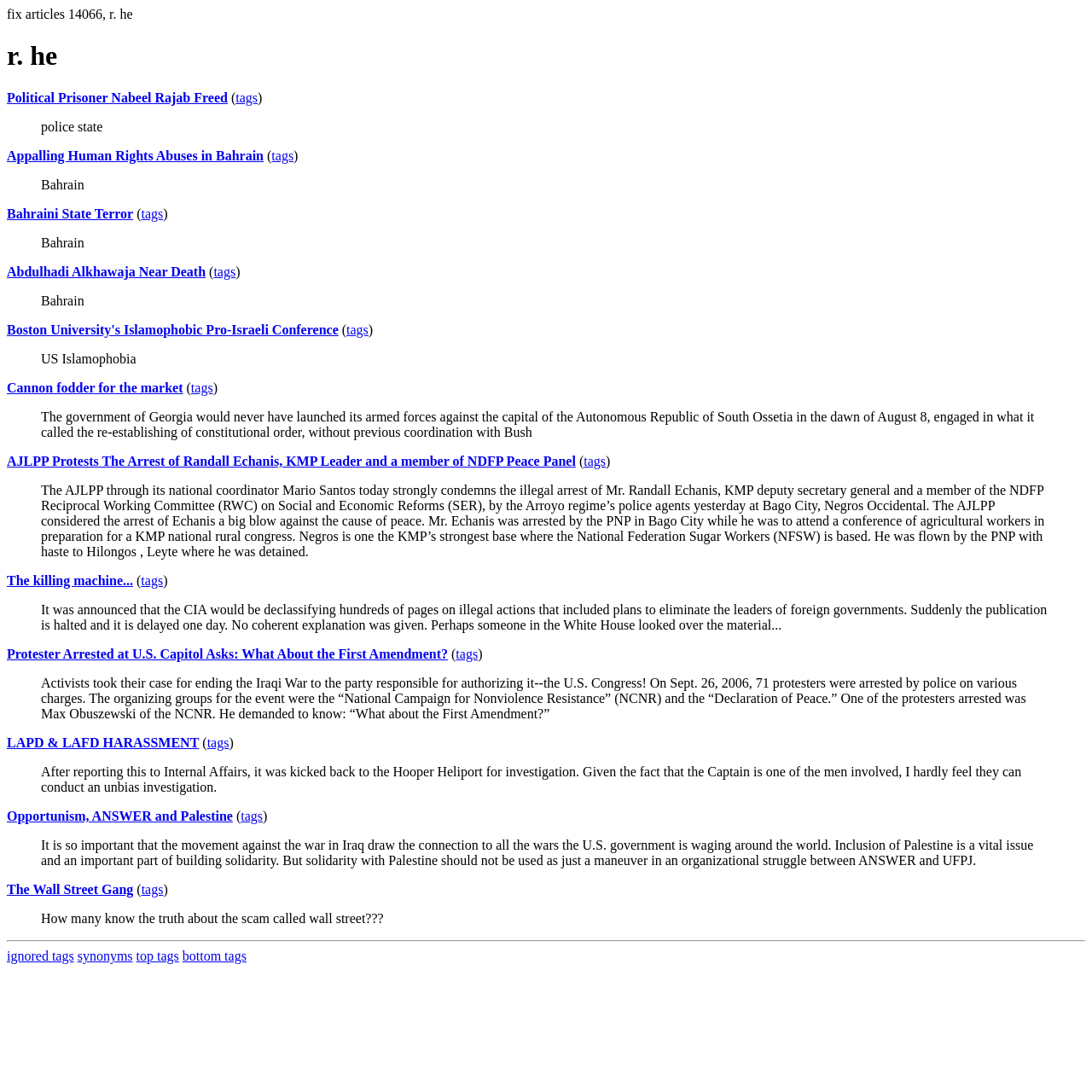Pinpoint the bounding box coordinates for the area that should be clicked to perform the following instruction: "Check 'ignored tags'".

[0.006, 0.869, 0.068, 0.882]